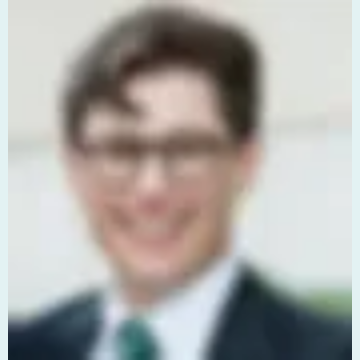What is the focus of the image?
Using the image, provide a concise answer in one word or a short phrase.

the subject